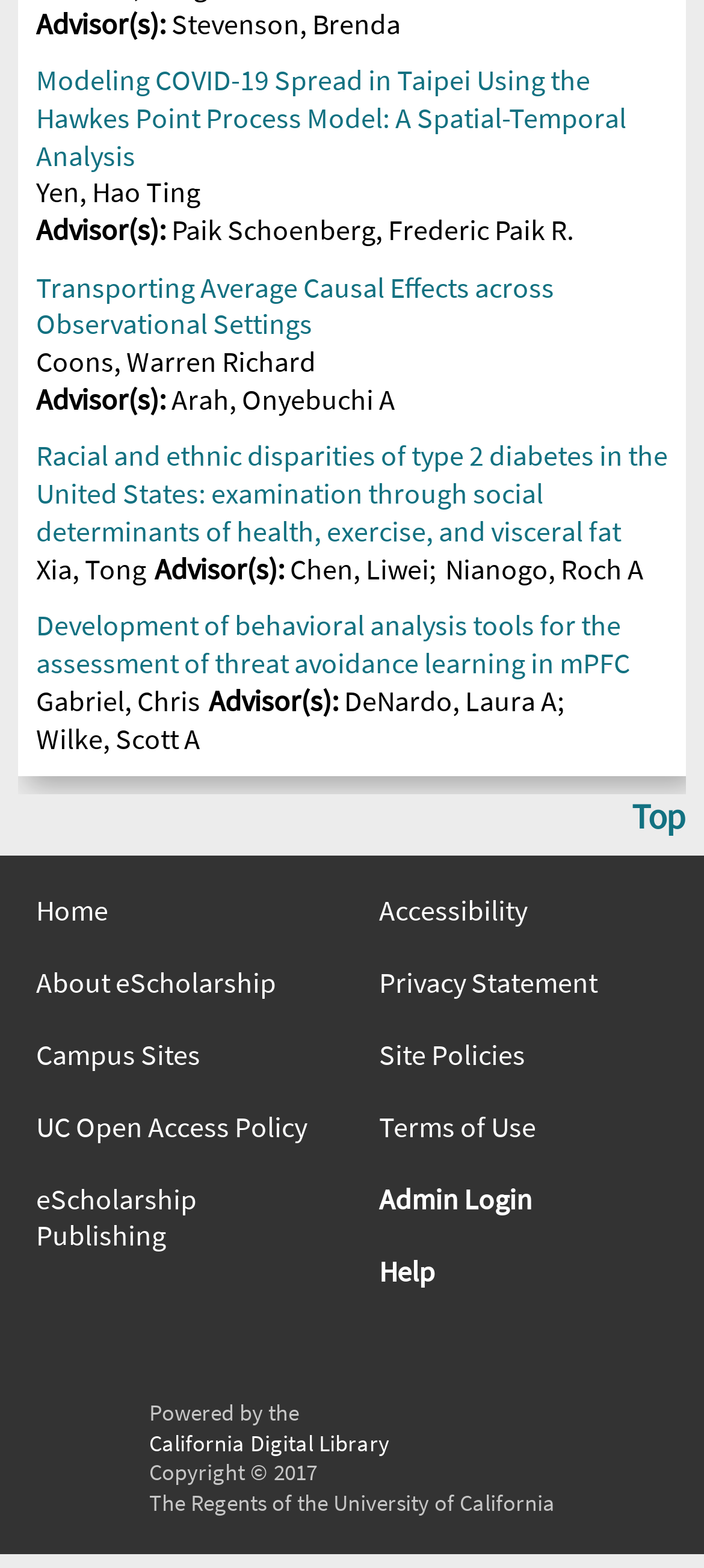How many advisors are listed on this page?
Look at the screenshot and give a one-word or phrase answer.

7